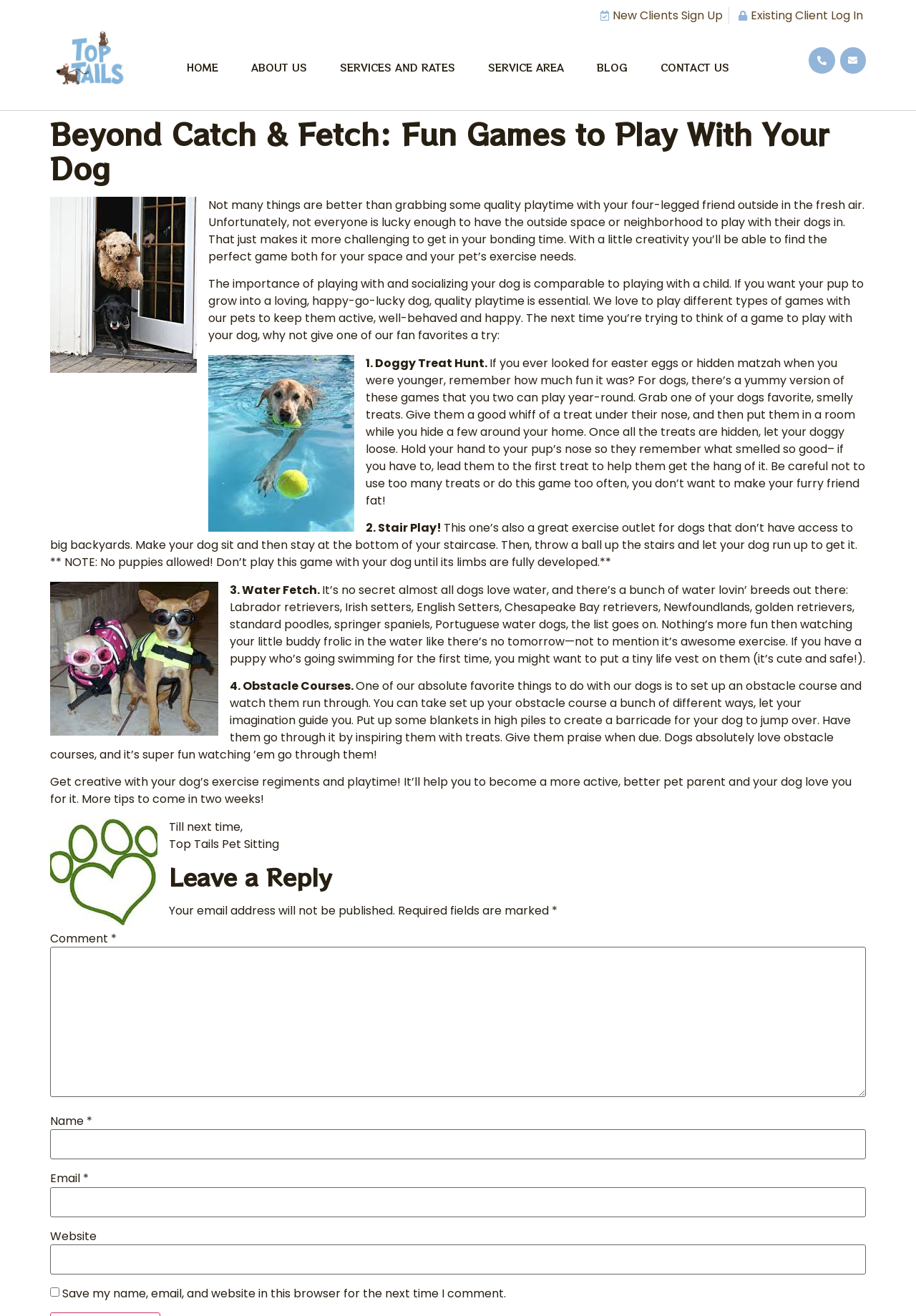Please locate the bounding box coordinates of the element that needs to be clicked to achieve the following instruction: "Click on 'HOME'". The coordinates should be four float numbers between 0 and 1, i.e., [left, top, right, bottom].

[0.188, 0.018, 0.254, 0.084]